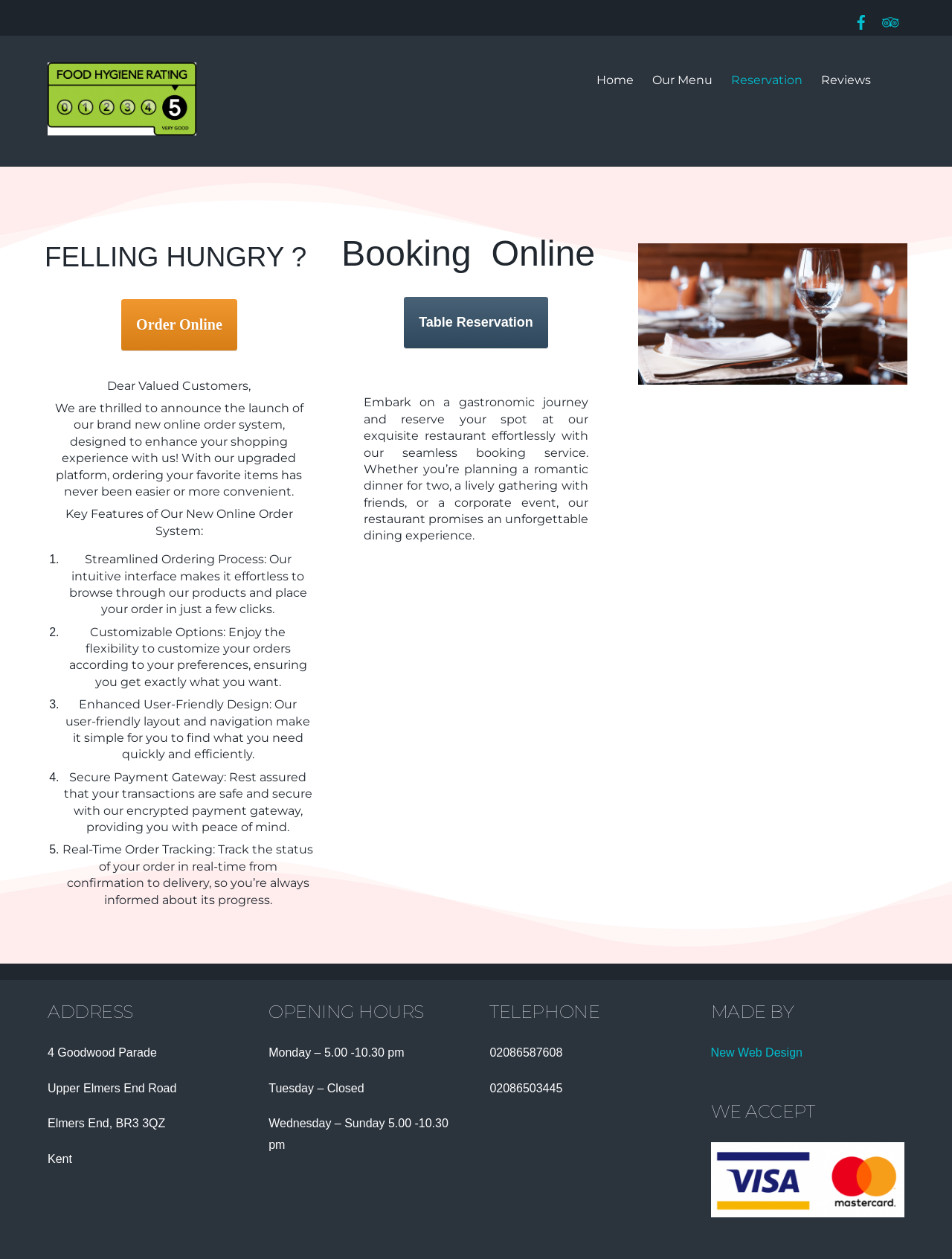What is the address of the restaurant?
Based on the image, give a concise answer in the form of a single word or short phrase.

4 Goodwood Parade, Upper Elmers End Road, Elmers End, BR3 3QZ, Kent